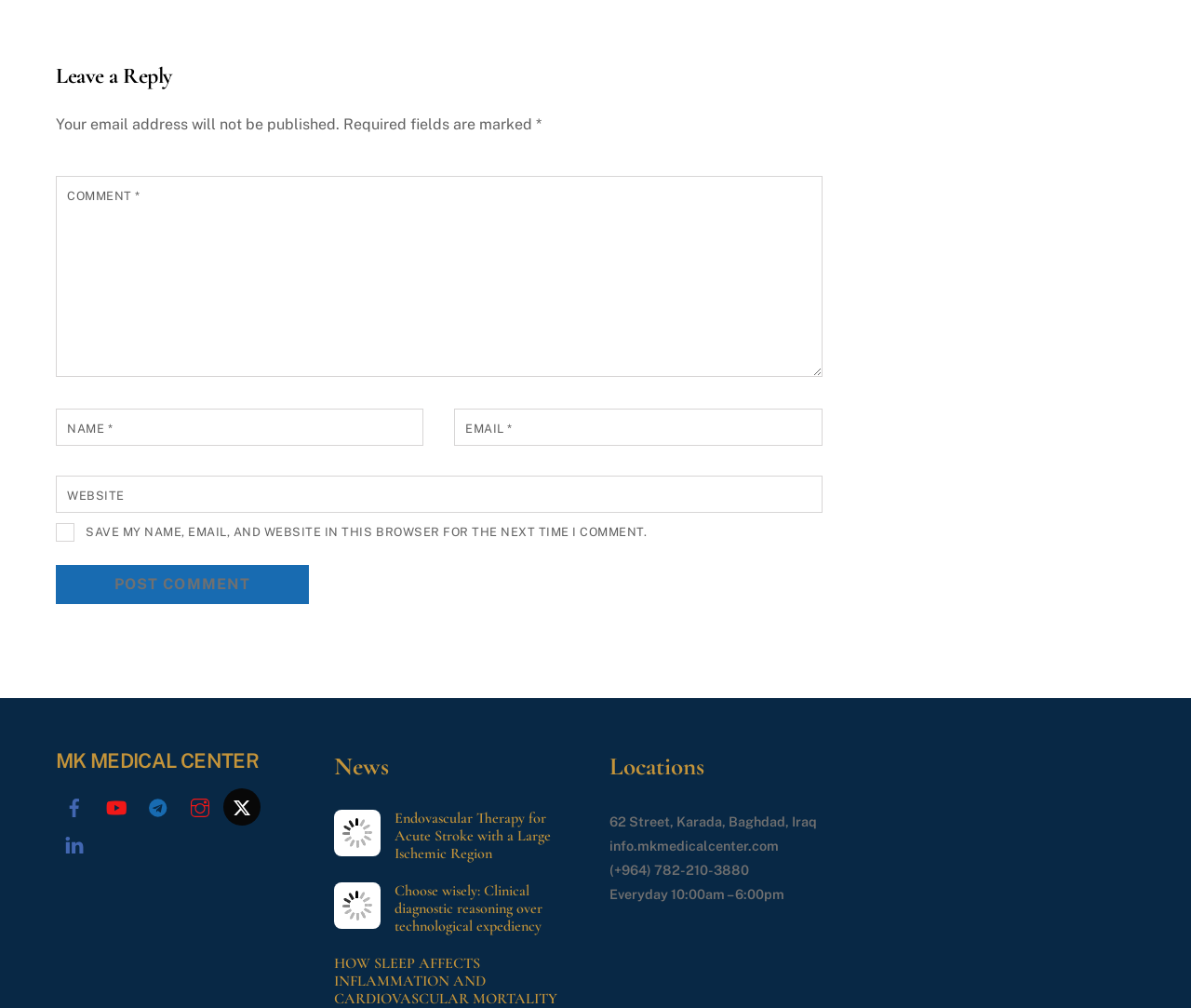Determine the bounding box coordinates of the clickable element necessary to fulfill the instruction: "Read the news about Endovascular Therapy for Acute Stroke with a Large Ischemic Region". Provide the coordinates as four float numbers within the 0 to 1 range, i.e., [left, top, right, bottom].

[0.281, 0.803, 0.49, 0.856]